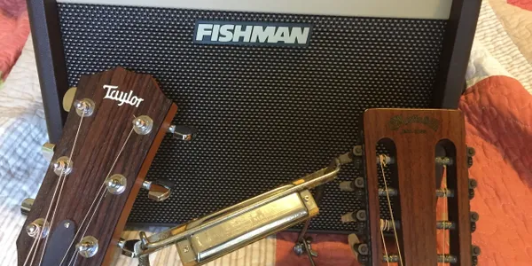What is the purpose of the Fishman amplifier?
Refer to the image and answer the question using a single word or phrase.

Enhancing acoustic tones